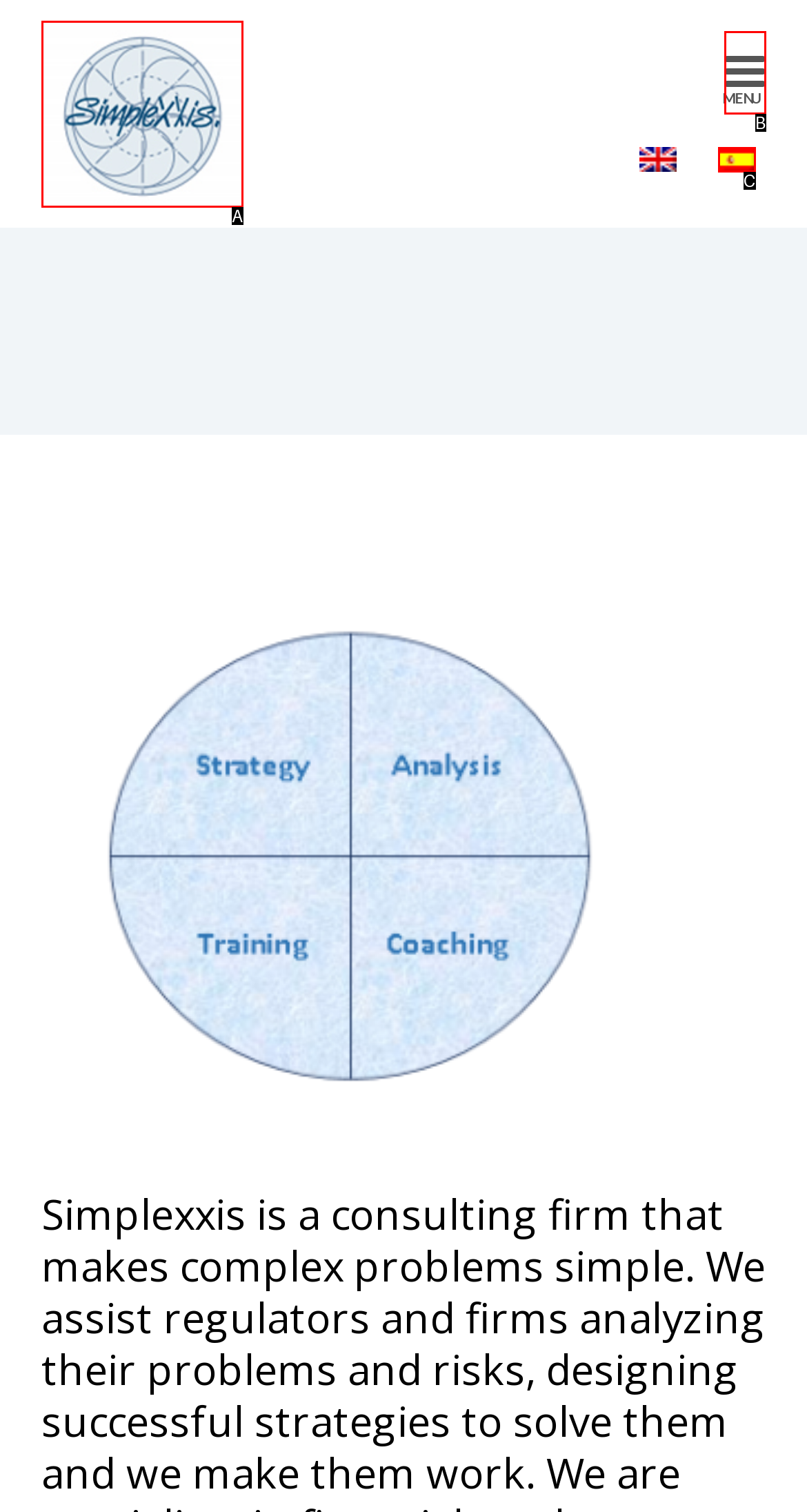Using the description: aria-label="Toggle Navigation", find the corresponding HTML element. Provide the letter of the matching option directly.

B